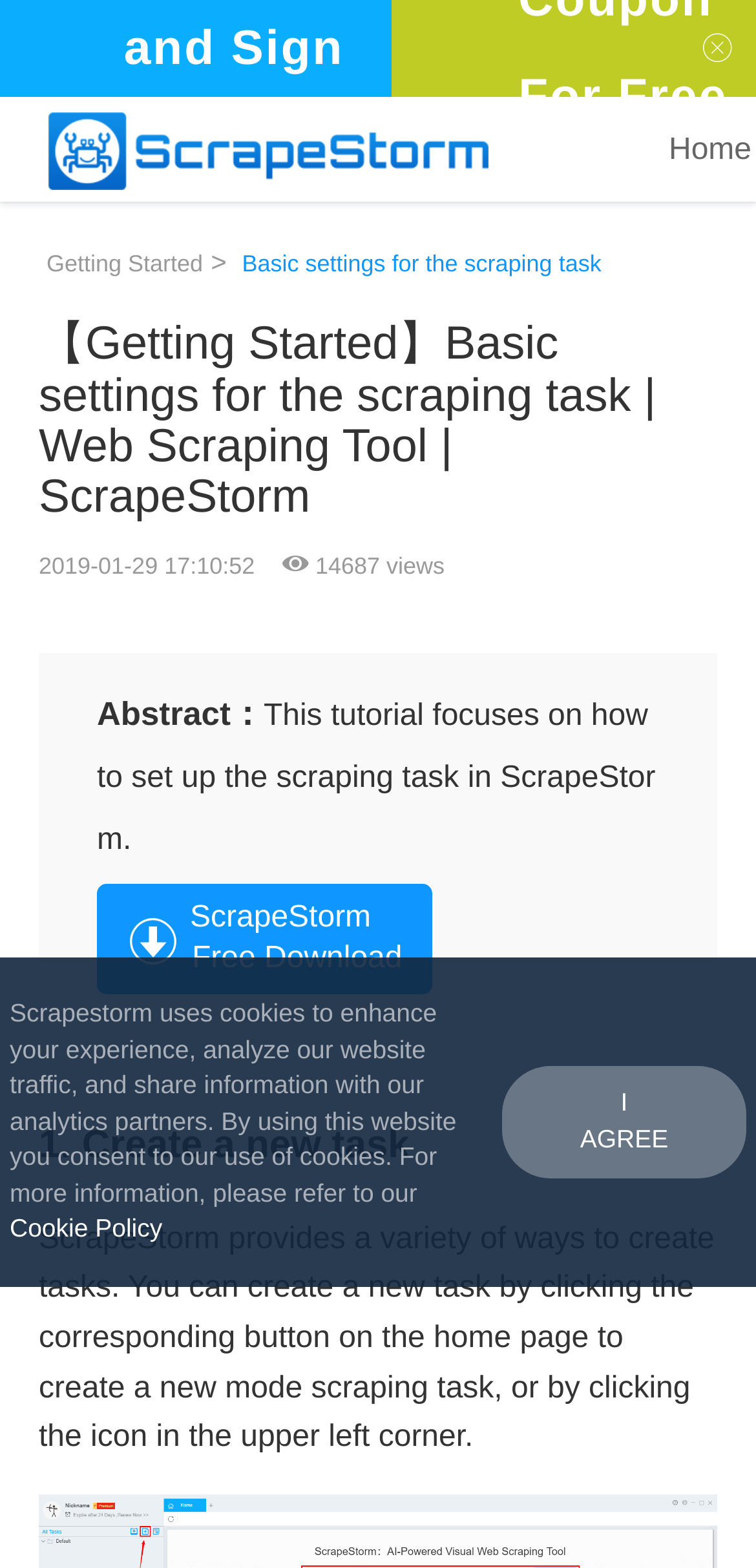Generate the main heading text from the webpage.

【Getting Started】Basic settings for the scraping task | Web Scraping Tool | ScrapeStorm